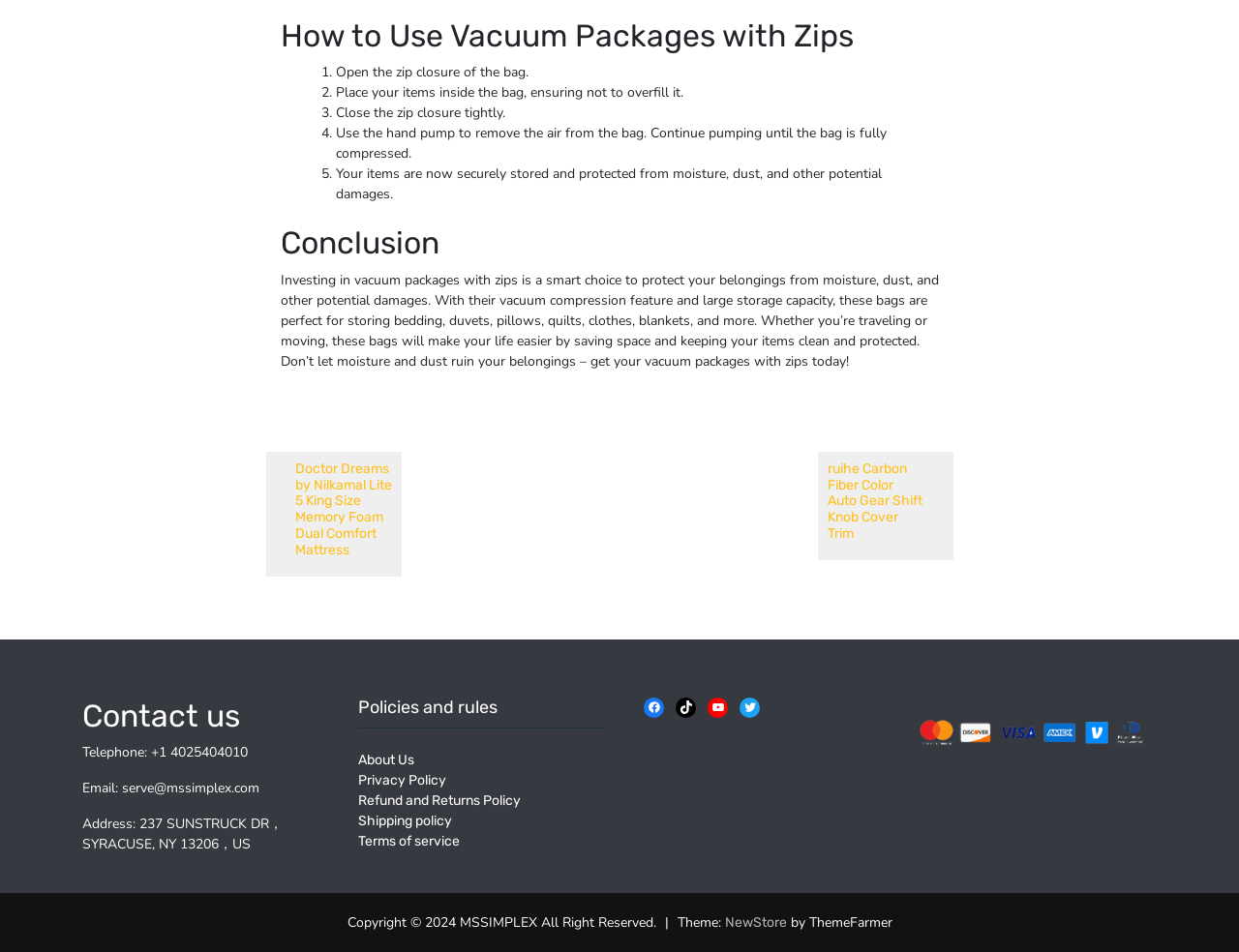Bounding box coordinates are to be given in the format (top-left x, top-left y, bottom-right x, bottom-right y). All values must be floating point numbers between 0 and 1. Provide the bounding box coordinate for the UI element described as: Refund and Returns Policy

[0.289, 0.832, 0.42, 0.85]